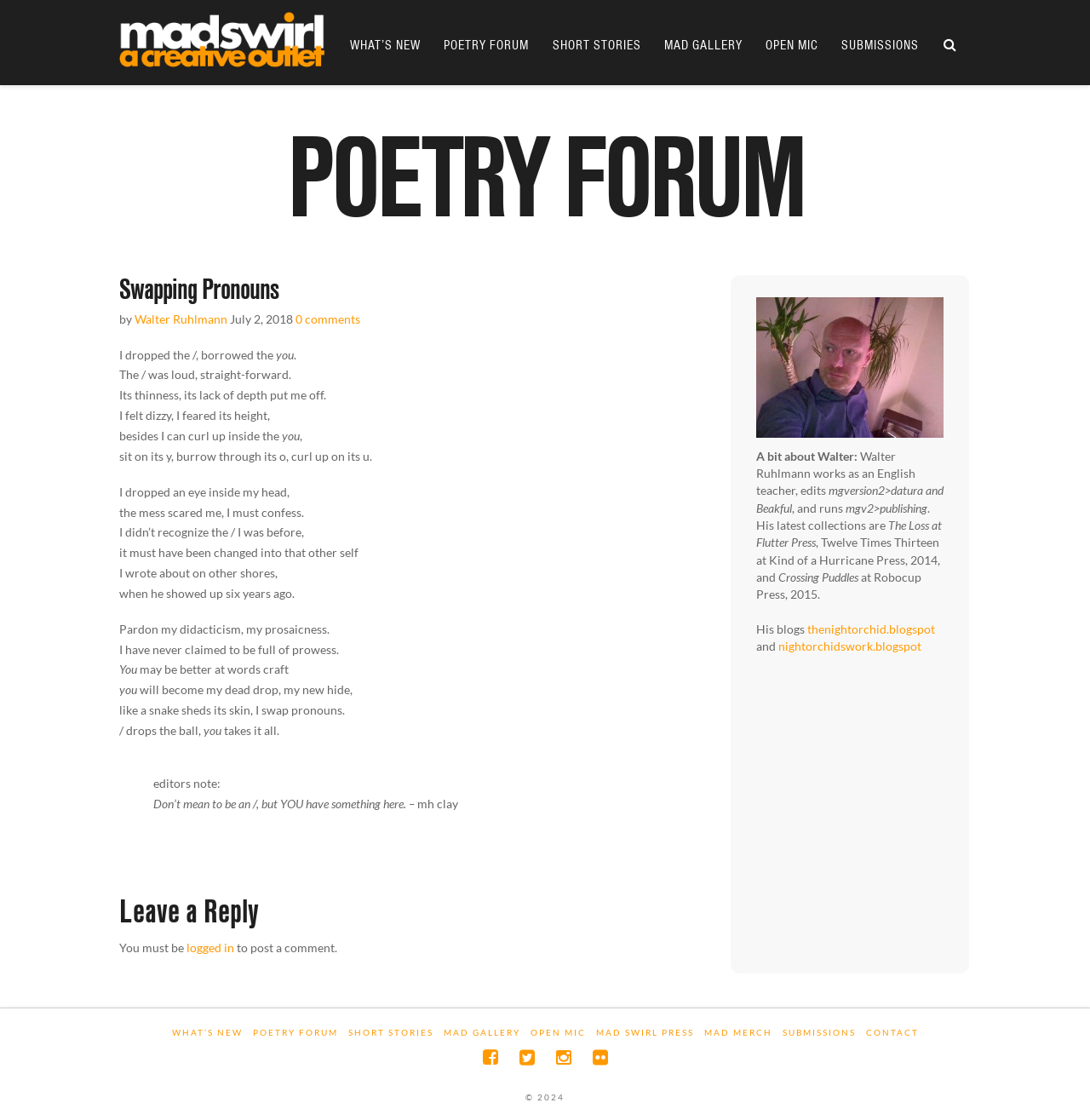Identify the bounding box coordinates of the HTML element based on this description: "nightorchidswork.blogspot".

[0.714, 0.57, 0.845, 0.583]